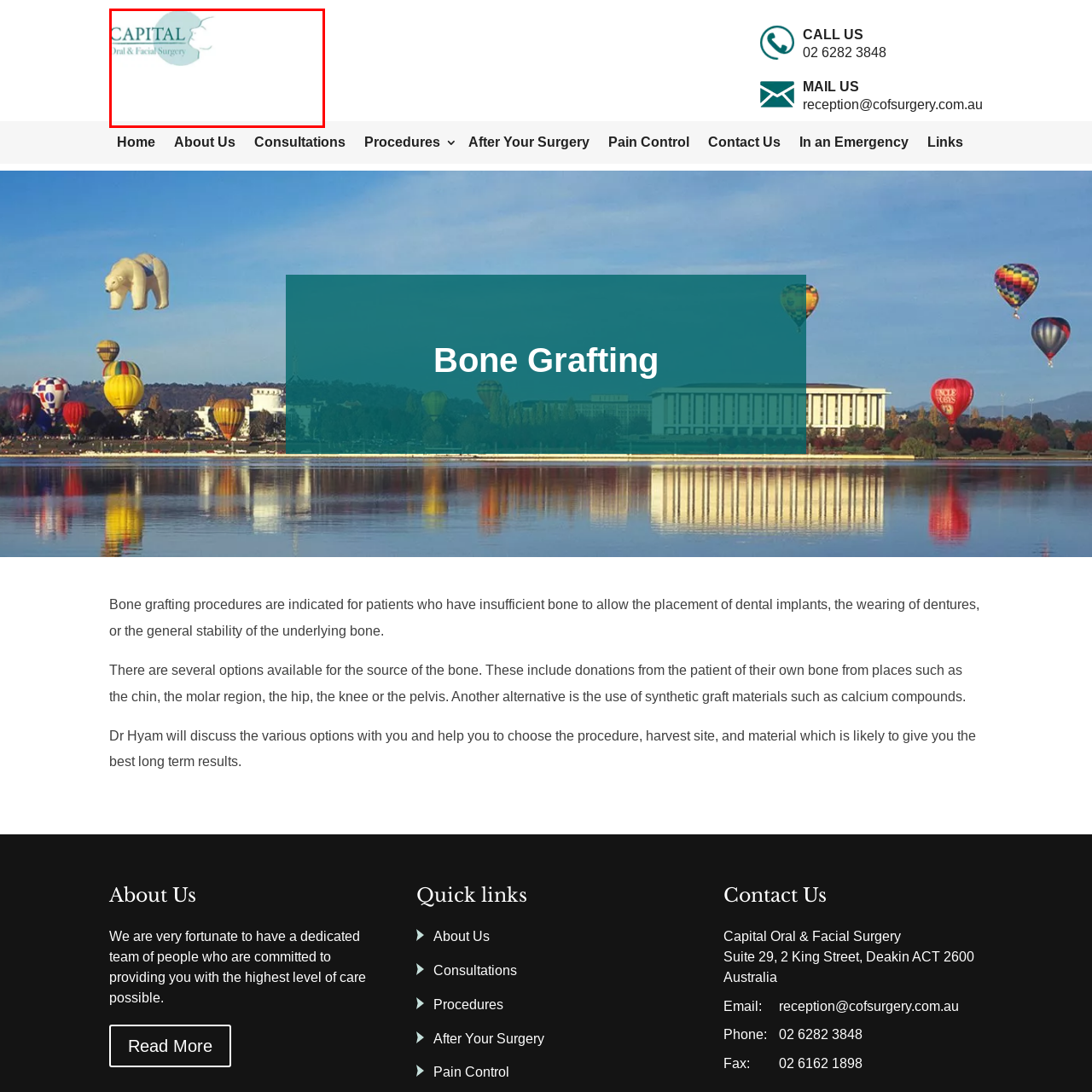What is the purpose of the subtle graphic in the logo?  
Study the image enclosed by the red boundary and furnish a detailed answer based on the visual details observed in the image.

The subtle graphic depicting a profile of a face in the logo reinforces the clinic's commitment to facial procedures, which is one of the specialties mentioned in the logo.